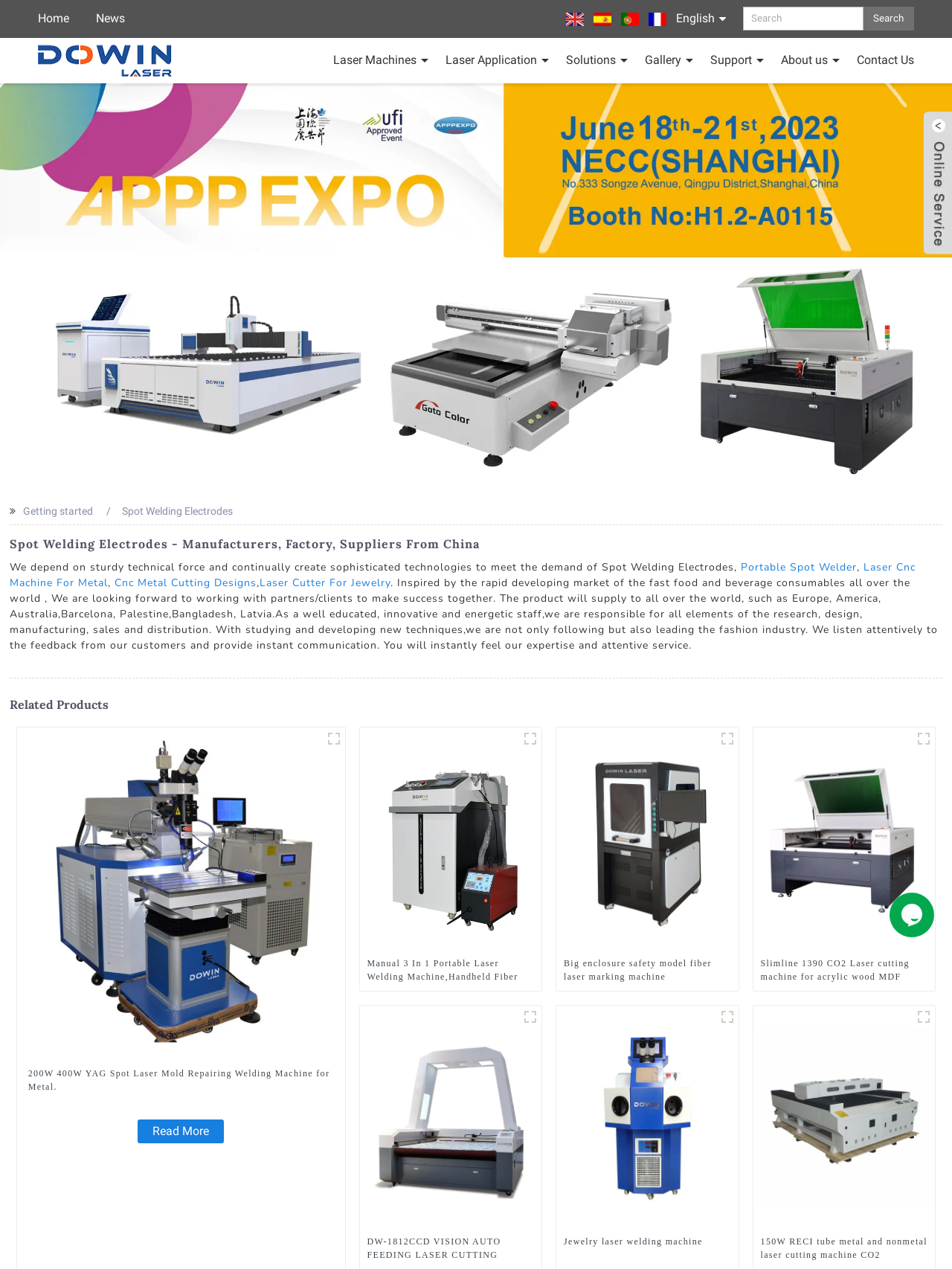What is the main product category of this website?
Based on the screenshot, respond with a single word or phrase.

Spot Welding Electrodes